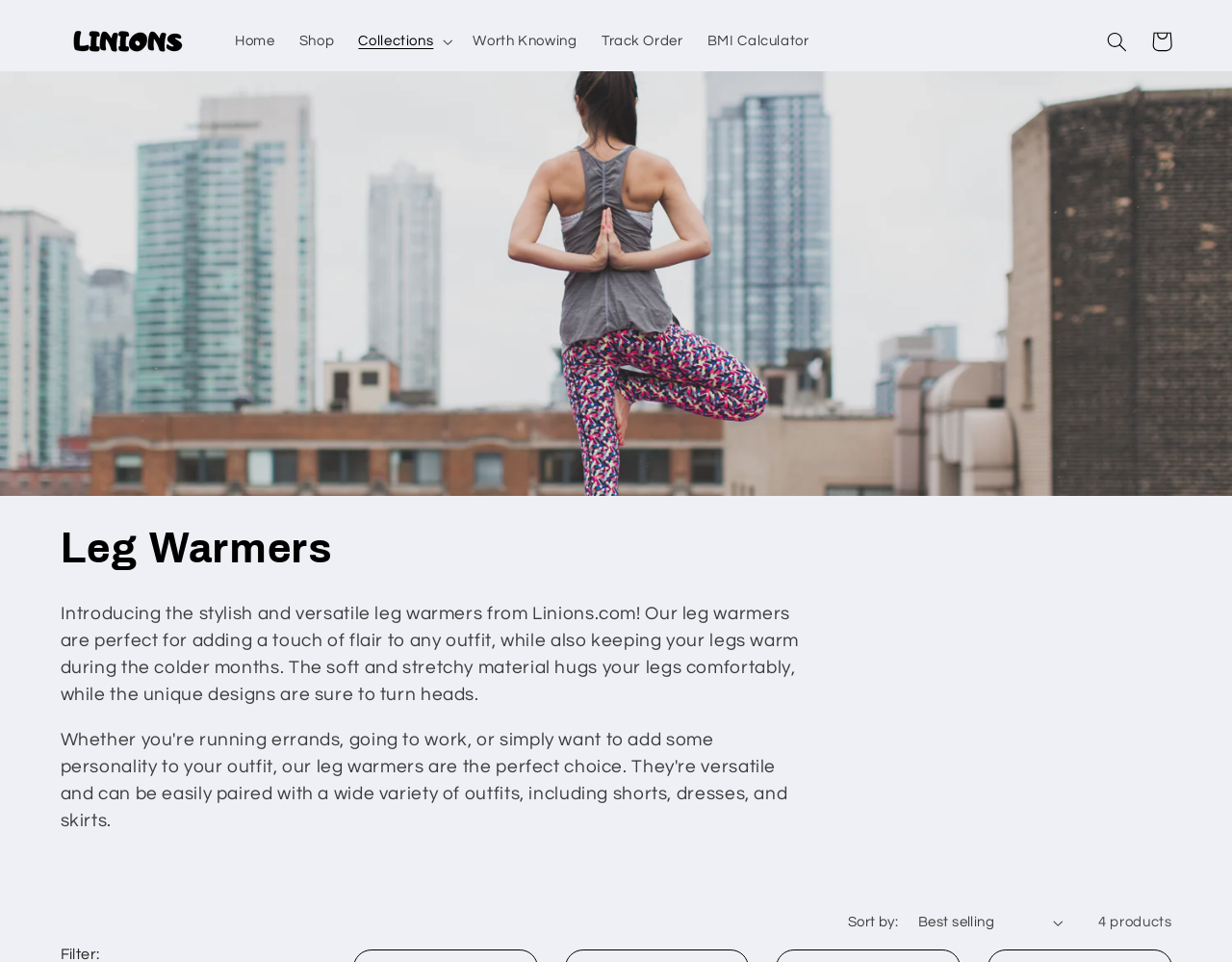Determine the bounding box for the UI element that matches this description: "Cart".

[0.925, 0.02, 0.961, 0.066]